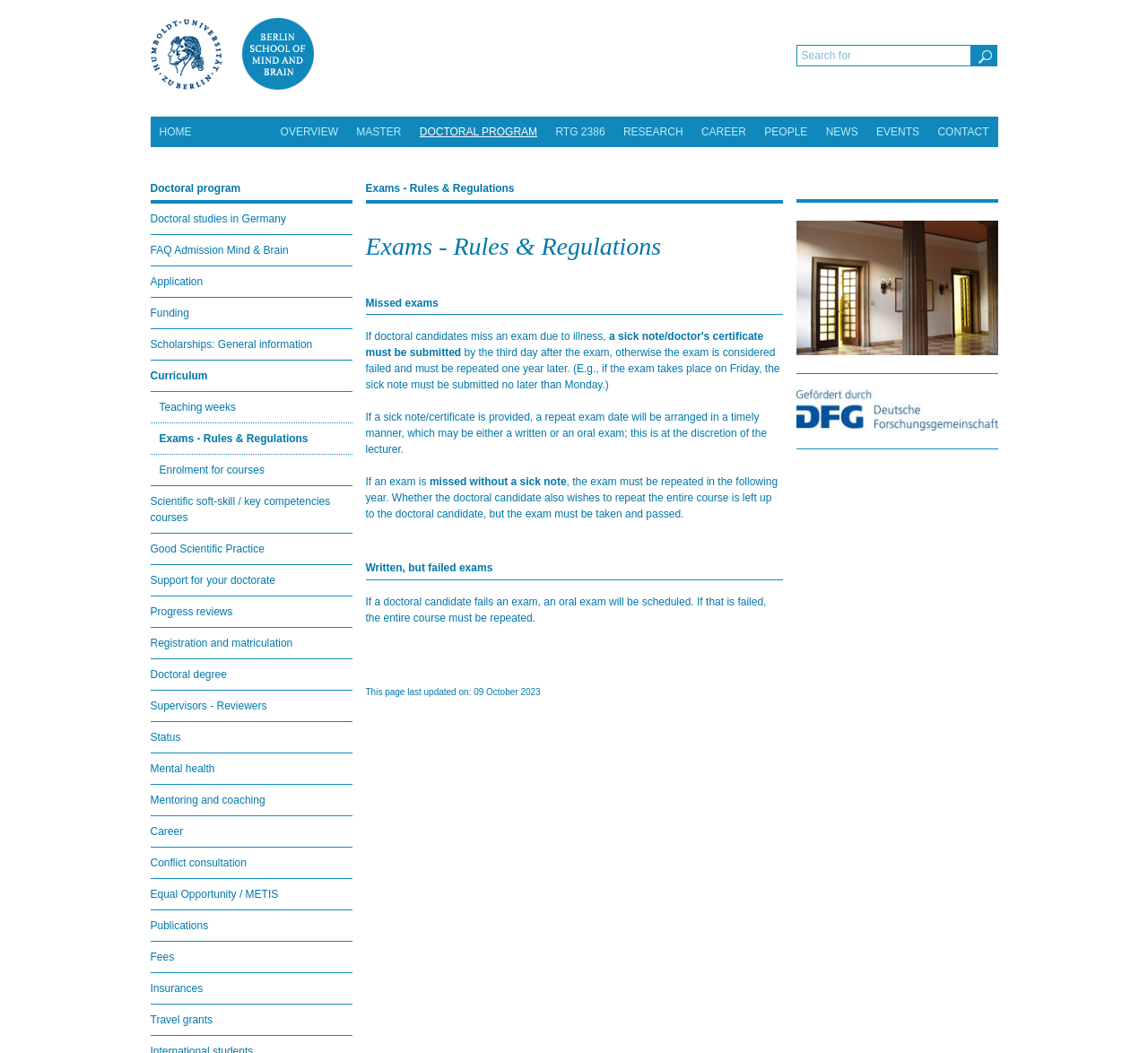Identify the main title of the webpage and generate its text content.

Exams - Rules & Regulations